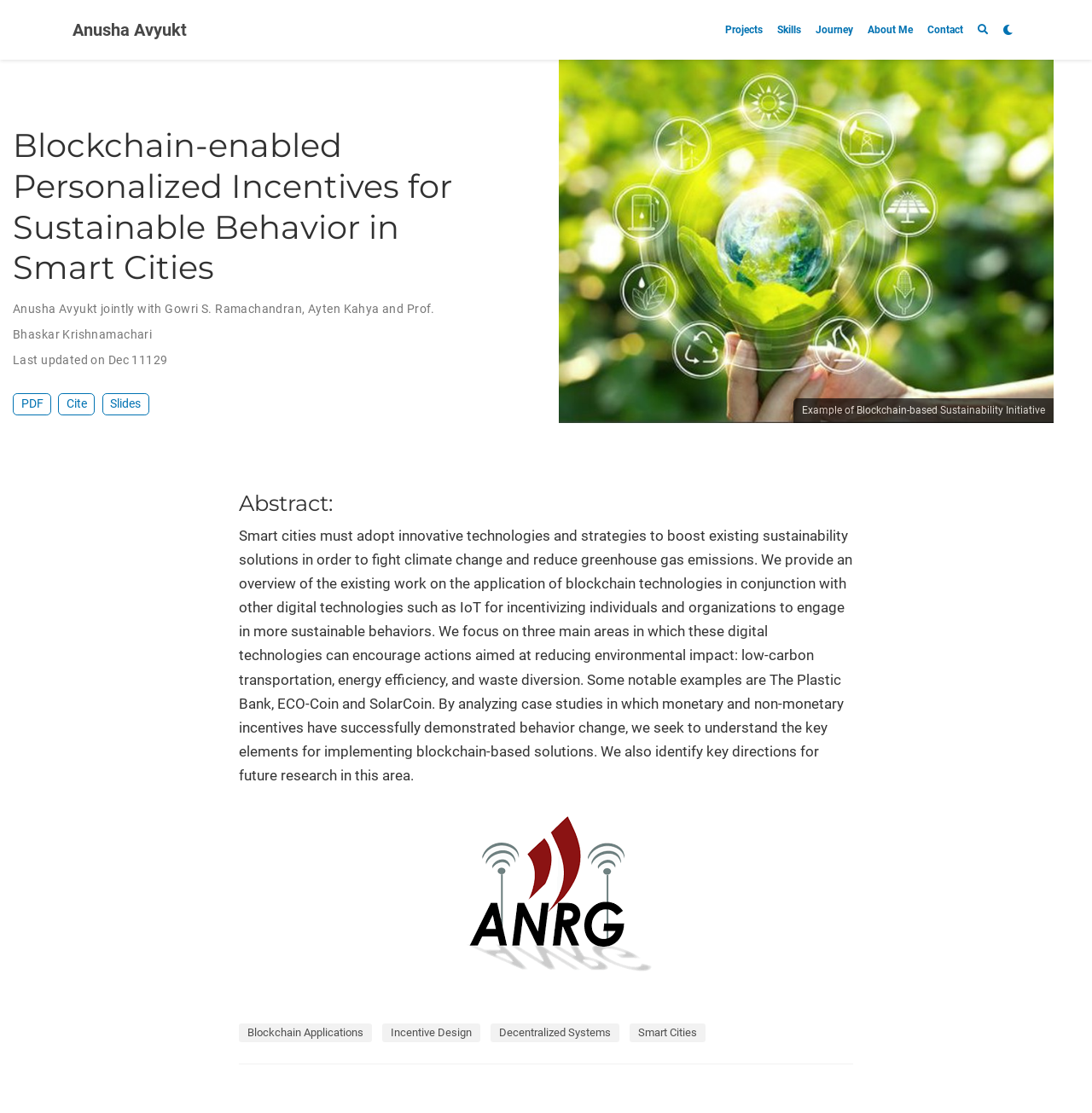What are the three main areas of focus for this project?
Using the visual information, answer the question in a single word or phrase.

Low-carbon transportation, energy efficiency, and waste diversion